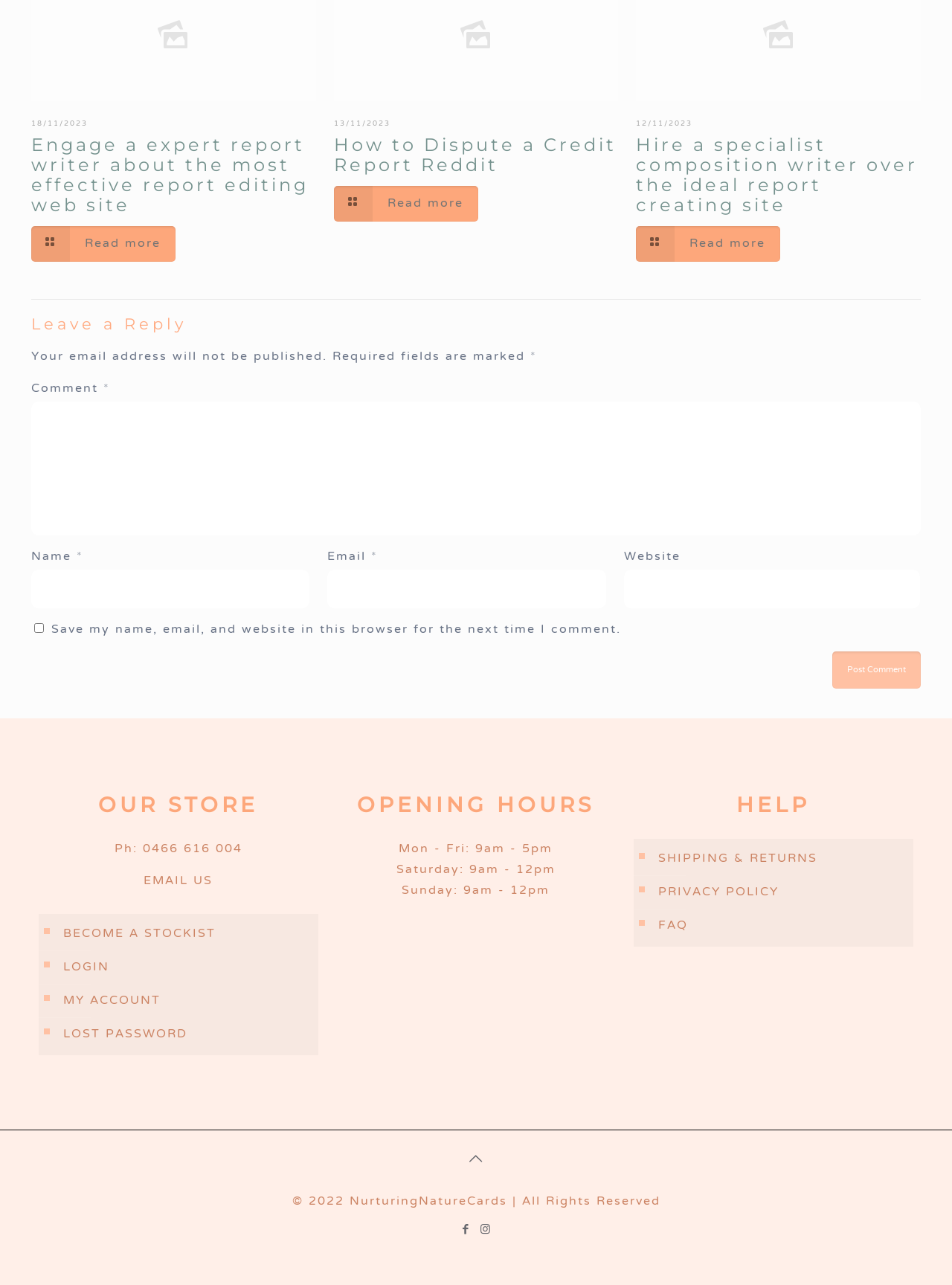How many social media icons are at the bottom of the webpage?
Using the information presented in the image, please offer a detailed response to the question.

I counted the number of social media icons at the bottom of the webpage by looking at the link elements with the contents 'Facebook icon' and 'Instagram icon' which are located in the navigation section with the label 'social menu'.